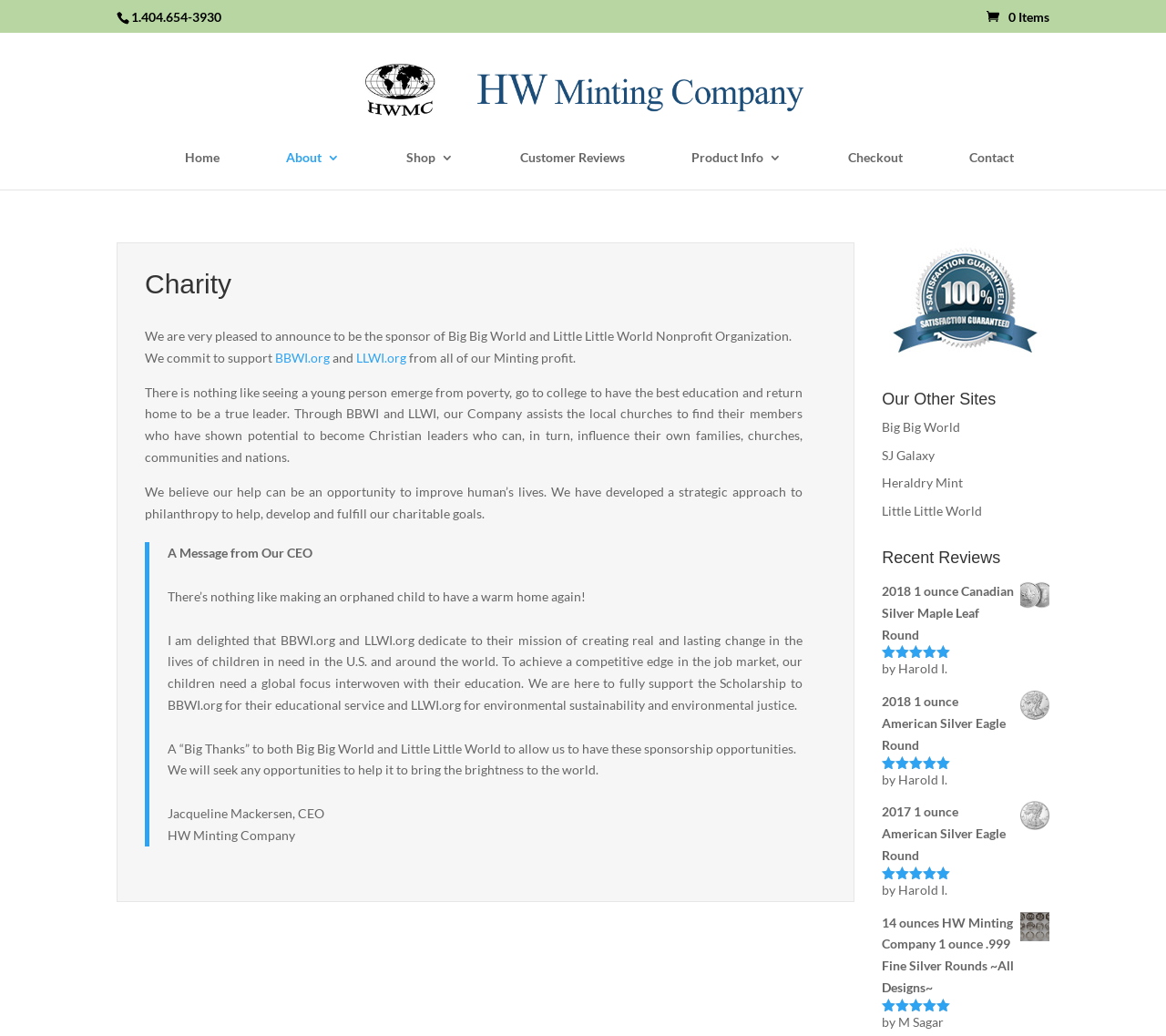Offer a thorough description of the webpage.

The webpage is about HW Minting Company's charity efforts. At the top, there is a phone number "1.404.654-3930" and a few links, including "HW Minting Company" with a logo image, and a search box. Below that, there are several navigation links, including "Home", "About 3", "Shop 3", "Customer Reviews", "Product Info 3", "Checkout", and "Contact".

The main content of the page is an article about the company's charity efforts. The article has a heading "Charity" and announces that the company is sponsoring Big Big World and Little Little World Nonprofit Organization. The text explains that the company will support these organizations from its minting profits. There is a quote from the CEO, Jacqueline Mackersen, expressing her delight in supporting these organizations.

Below the article, there is a blockquote with a message from the CEO, discussing the company's philanthropic goals and its support for the Scholarship to BBWI.org and LLWI.org.

On the right side of the page, there is an image with the text "Satisfaction Guaranteed". Below that, there are links to the company's other sites, including Big Big World, SJ Galaxy, Heraldry Mint, and Little Little World.

Further down, there is a section with recent reviews, including links to products such as 2018 1 ounce Canadian Silver Maple Leaf Round, 2018 1 ounce American Silver Eagle Round, and 2017 1 ounce American Silver Eagle Round, each with a 5-star rating and a reviewer's name.